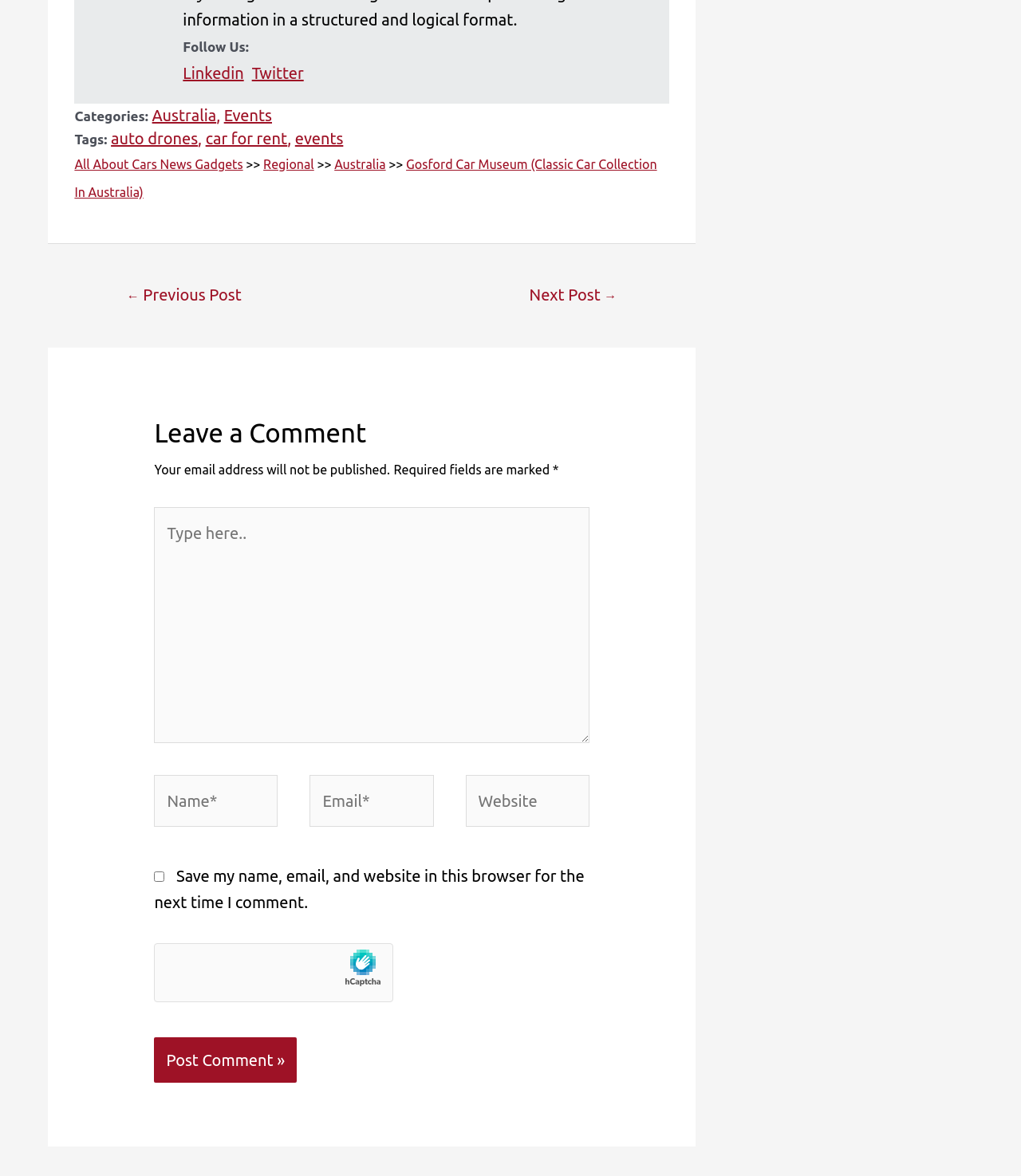How many social media links are available?
Use the information from the image to give a detailed answer to the question.

The webpage has two social media links, namely 'Linkedin' and 'Twitter', which can be found under the 'Follow Us:' section.